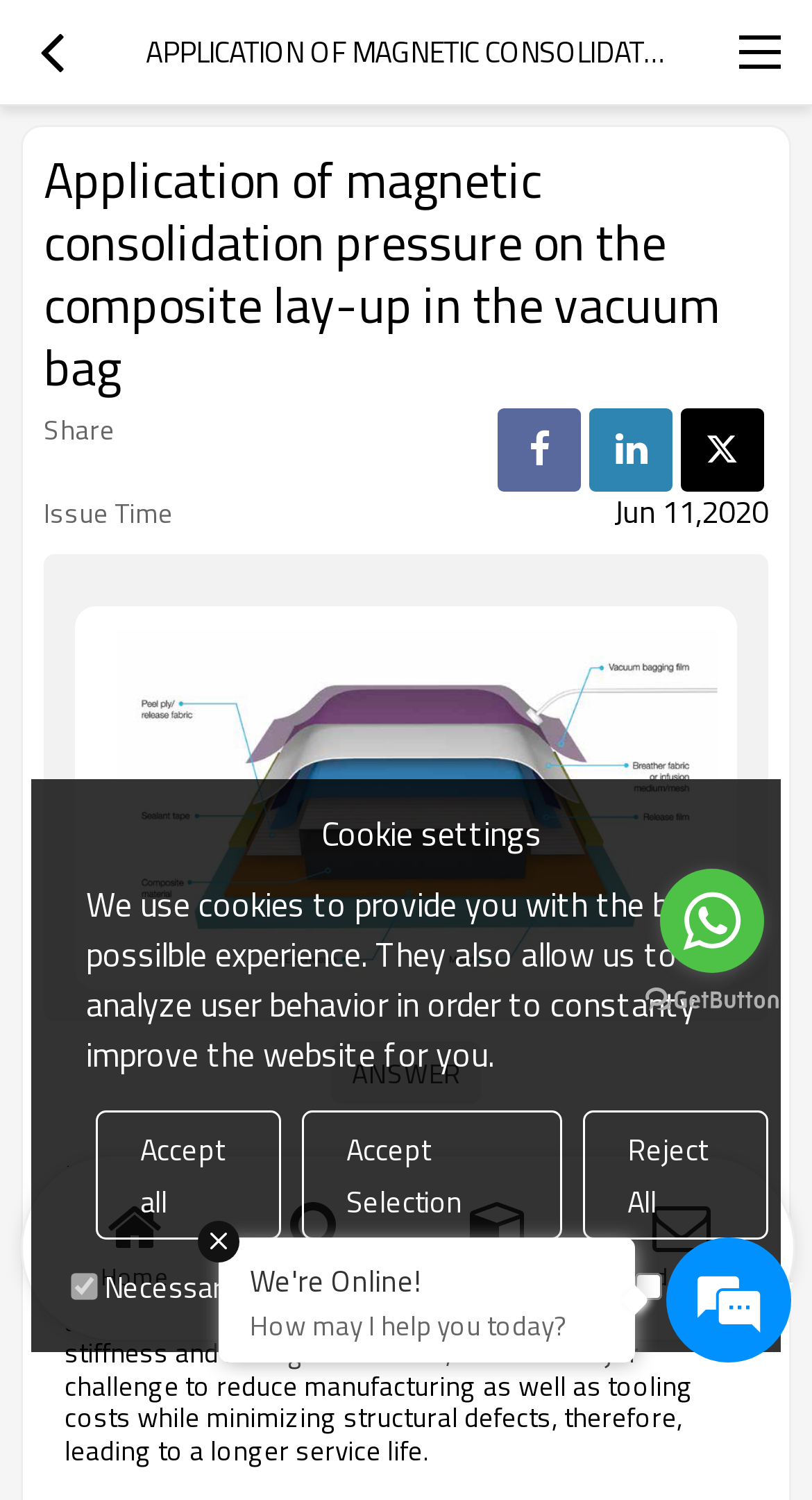Please identify the bounding box coordinates of the element I need to click to follow this instruction: "Send an inquiry".

[0.727, 0.785, 0.951, 0.865]